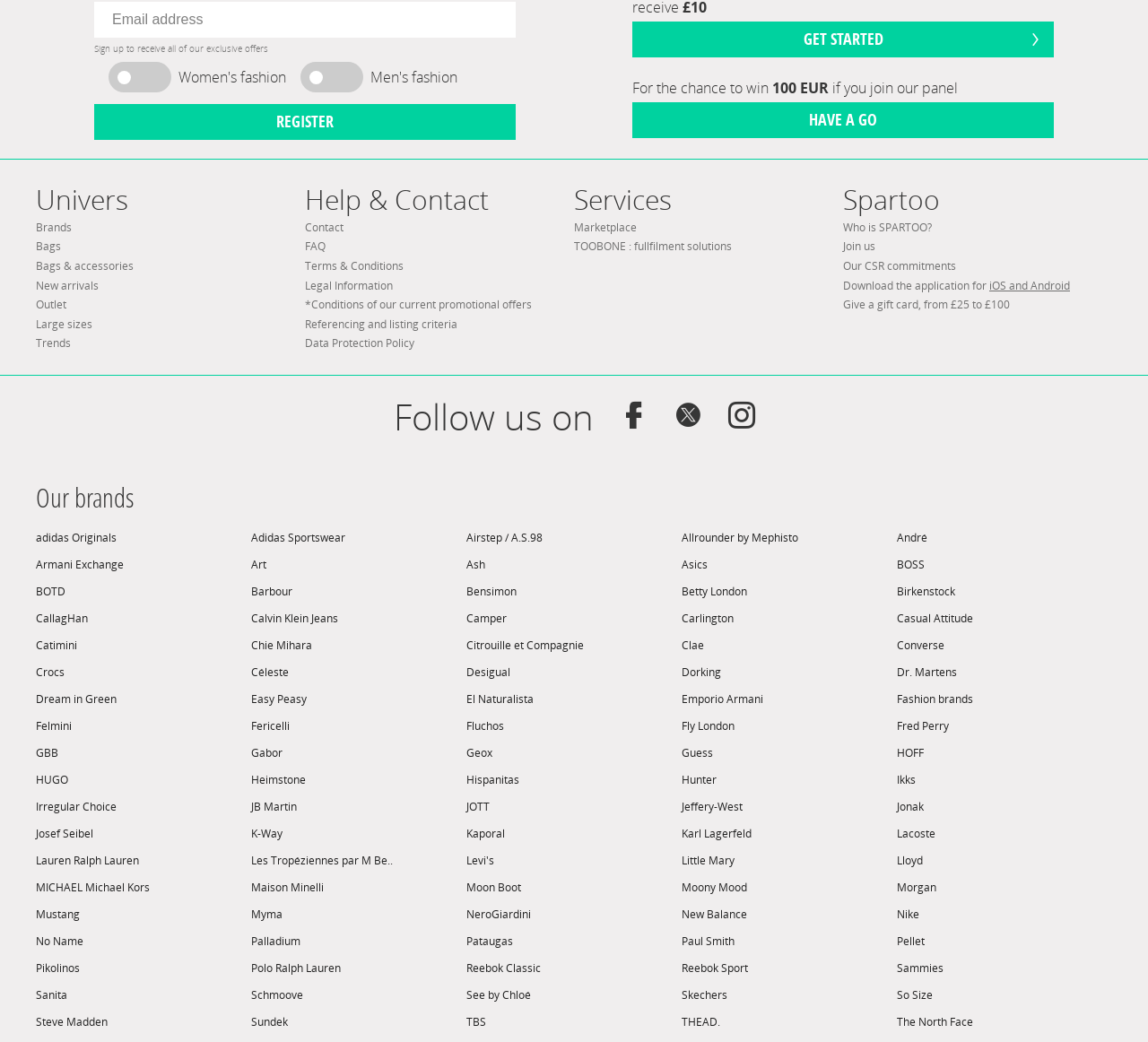Is the brand 'Converse' listed on this webpage?
Please respond to the question with a detailed and well-explained answer.

I searched the list of links on the webpage and found a link element with the text 'Converse'.